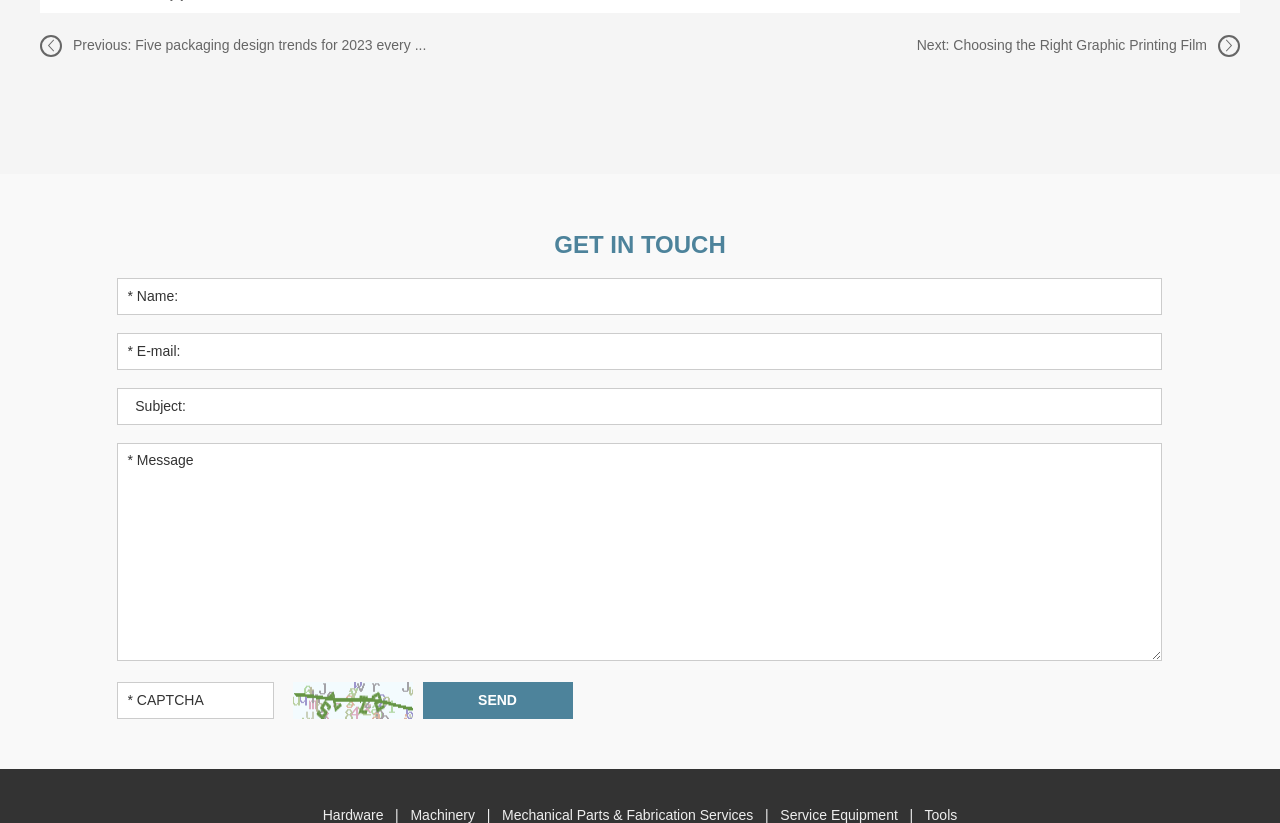Can you find the bounding box coordinates for the element that needs to be clicked to execute this instruction: "Click on 'Five packaging design trends for 2023 every...' link"? The coordinates should be given as four float numbers between 0 and 1, i.e., [left, top, right, bottom].

[0.106, 0.045, 0.333, 0.064]